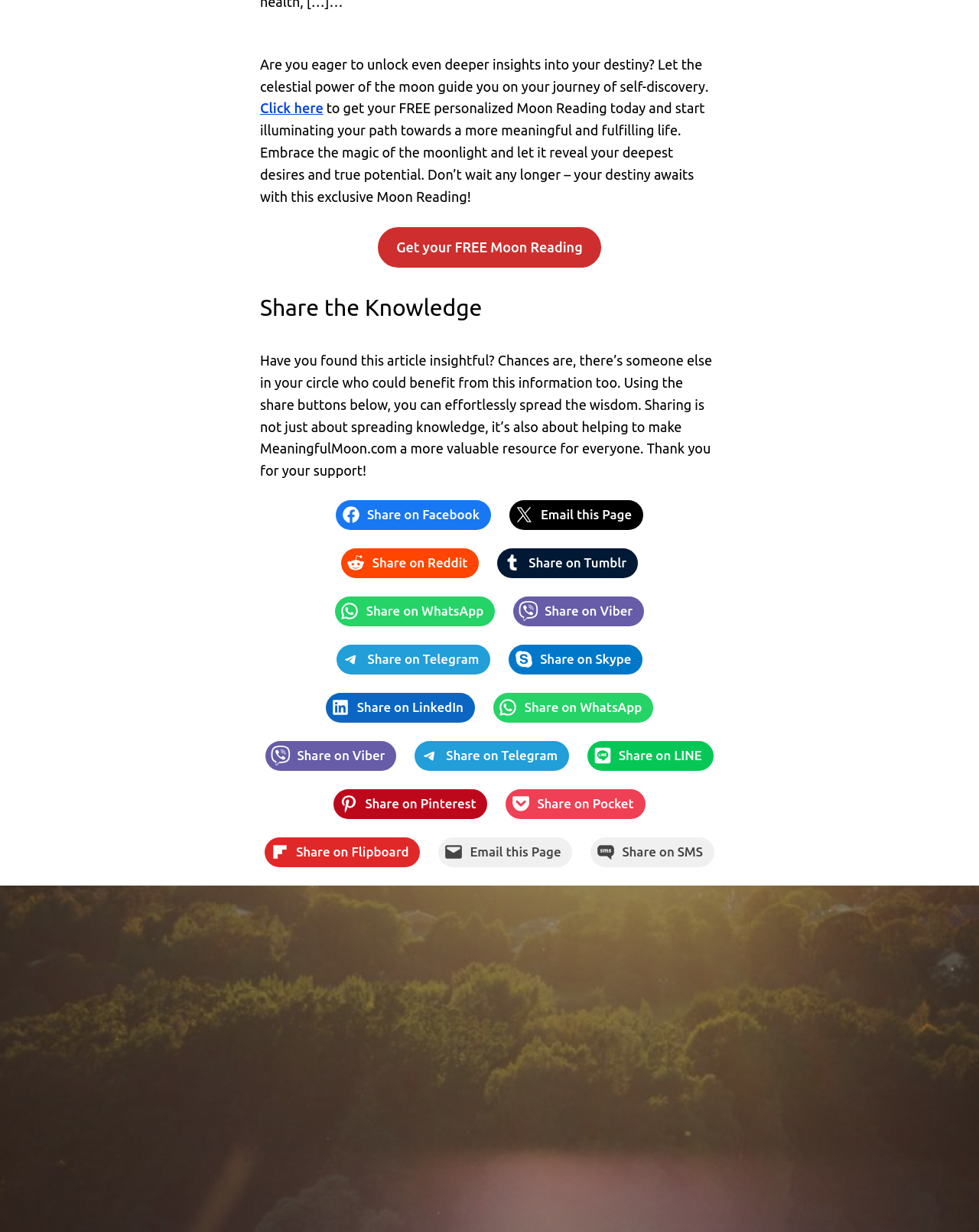Please locate the bounding box coordinates of the element's region that needs to be clicked to follow the instruction: "View 'Gallery'". The bounding box coordinates should be provided as four float numbers between 0 and 1, i.e., [left, top, right, bottom].

None